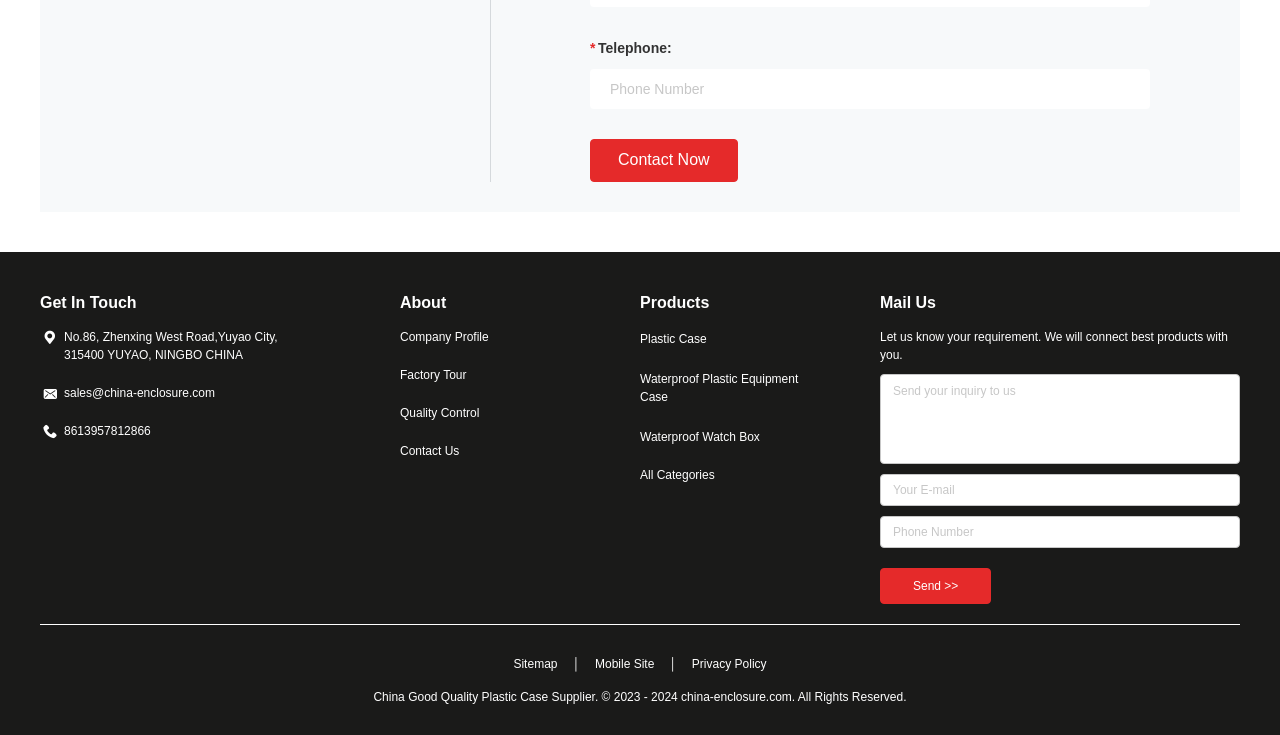Please provide a short answer using a single word or phrase for the question:
What types of products does the company offer?

Plastic cases and waterproof equipment